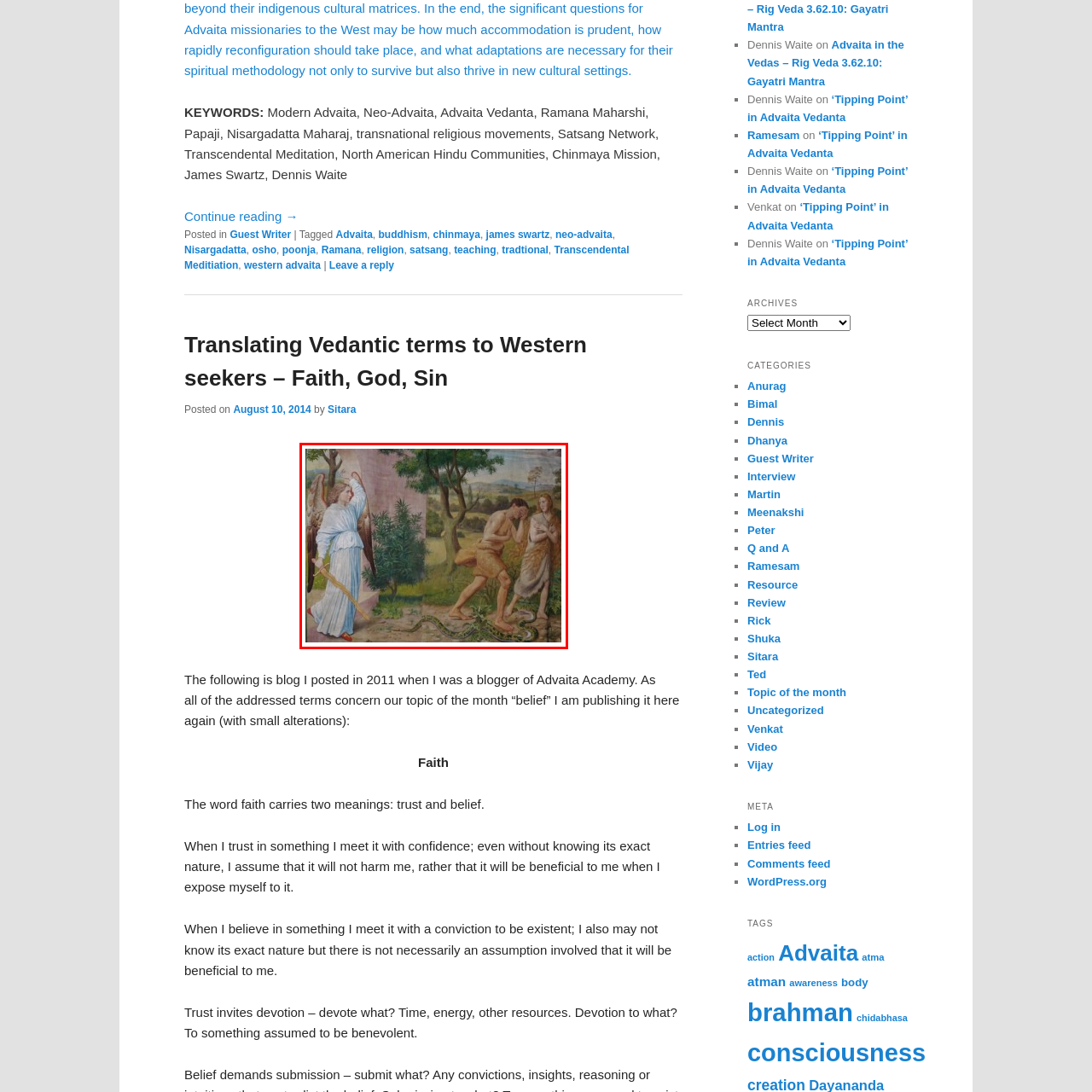Please concentrate on the part of the image enclosed by the red bounding box and answer the following question in detail using the information visible: What is Eve gazing at?

According to the caption, Eve is gazing towards the snake, which is coiled menacingly at their feet, indicating her attention is focused on the symbol of temptation.